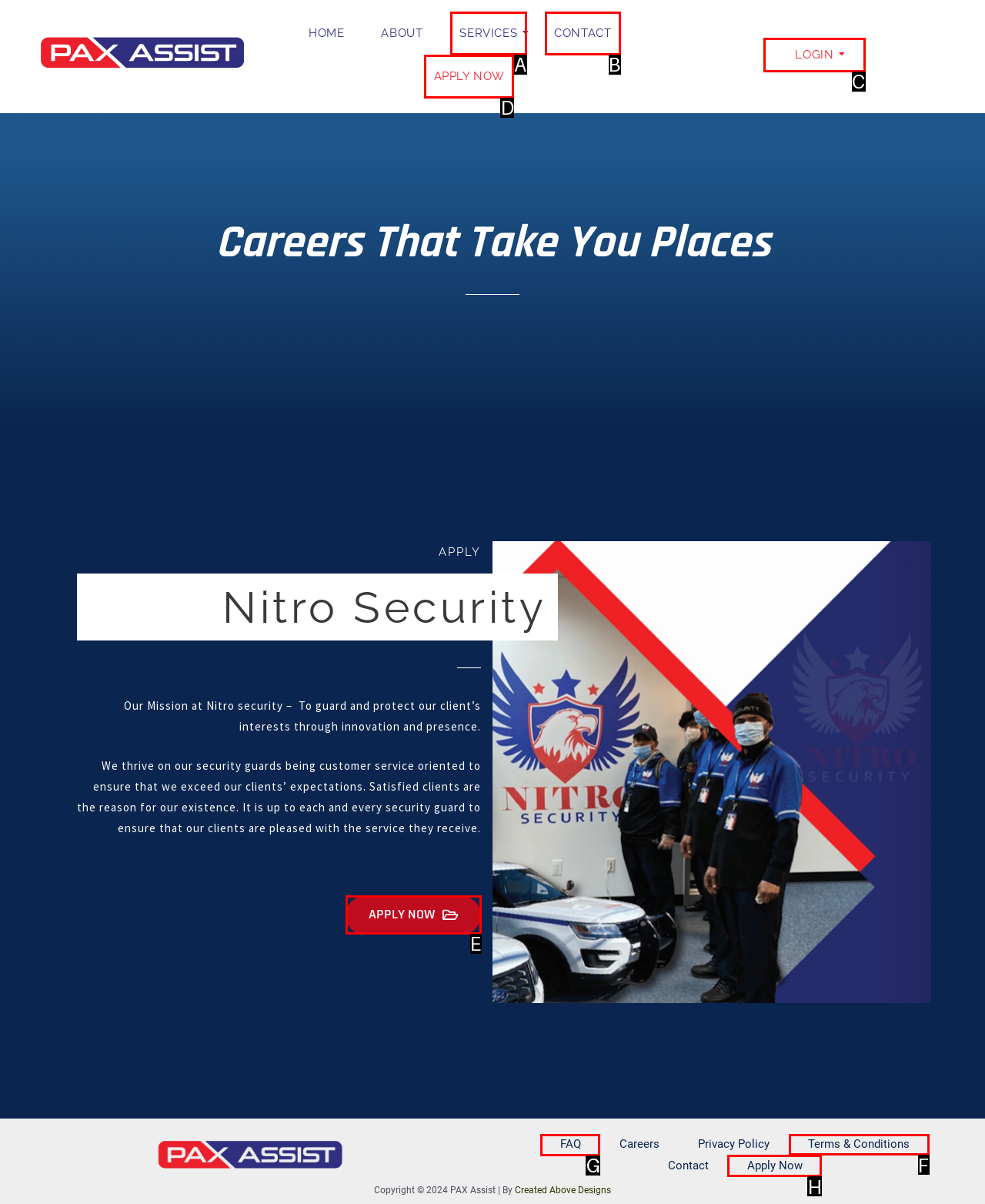Determine the letter of the element I should select to fulfill the following instruction: Check FAQ. Just provide the letter.

G